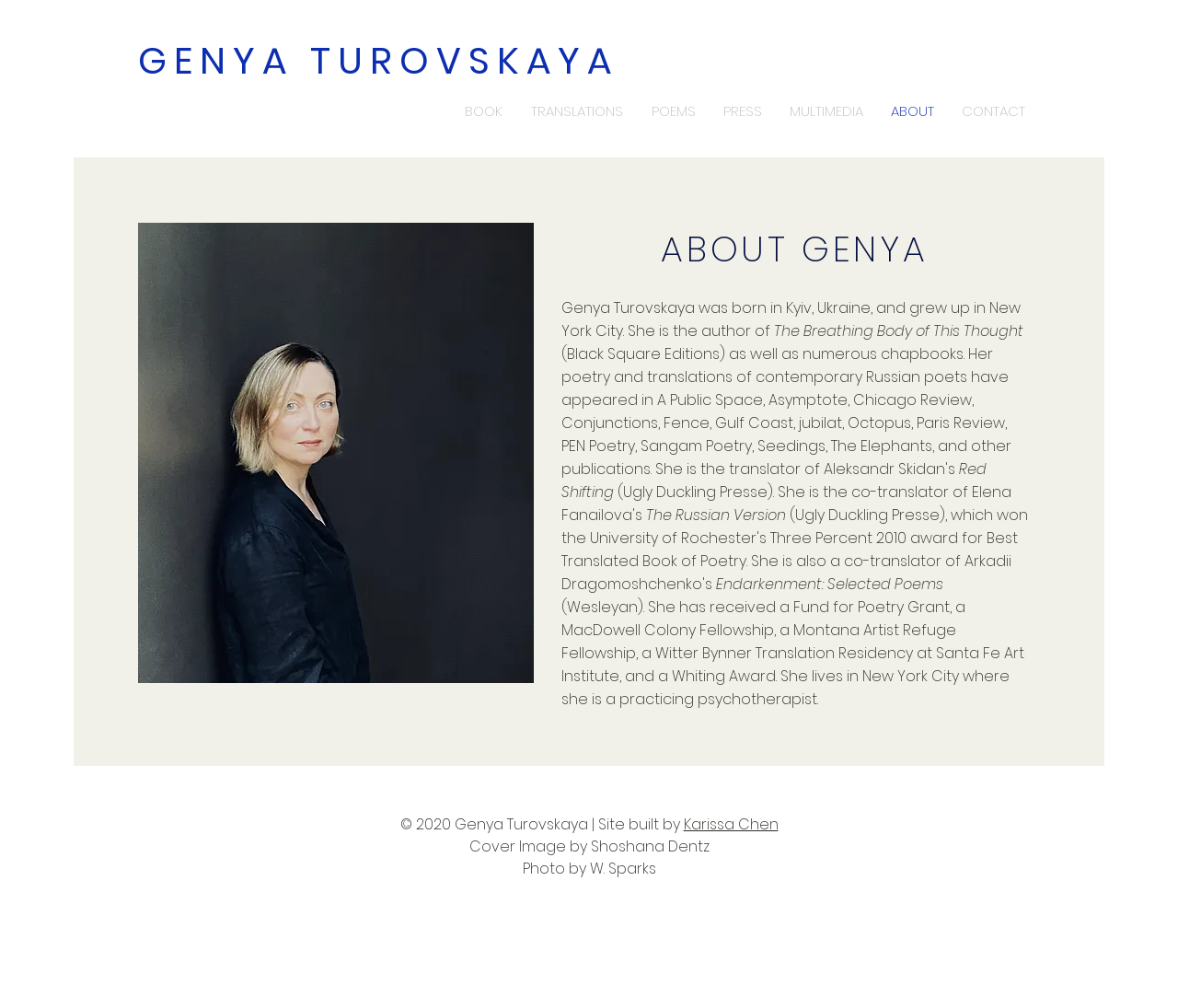Use a single word or phrase to respond to the question:
What is Genya Turovskaya's profession?

psychotherapist